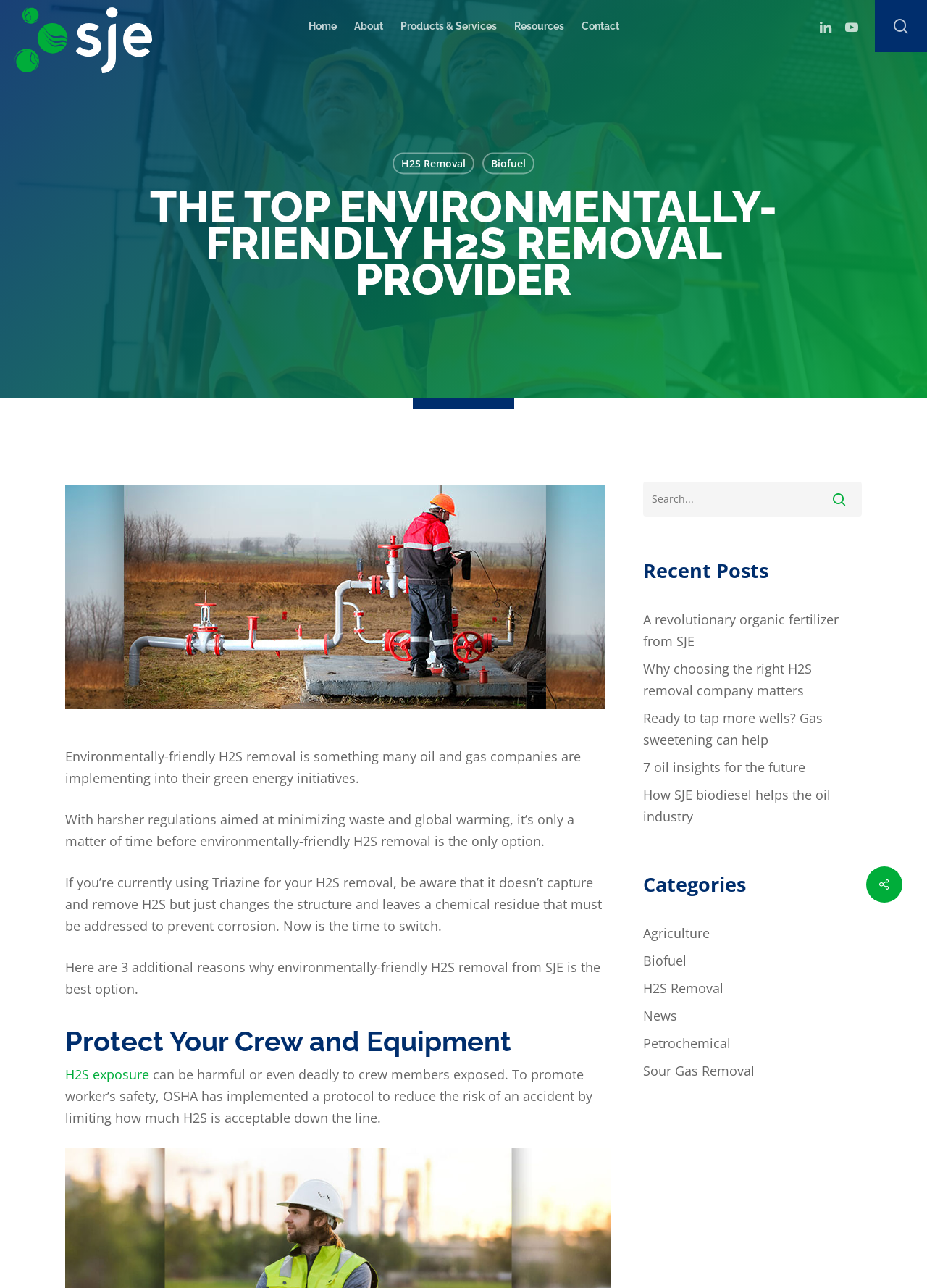How many links are there in the main navigation menu?
Please craft a detailed and exhaustive response to the question.

The main navigation menu is located at the top of the webpage, and it contains links to different pages. By counting the links, we can see that there are 5 links: 'Home', 'About', 'Products & Services', 'Resources', and 'Contact'.